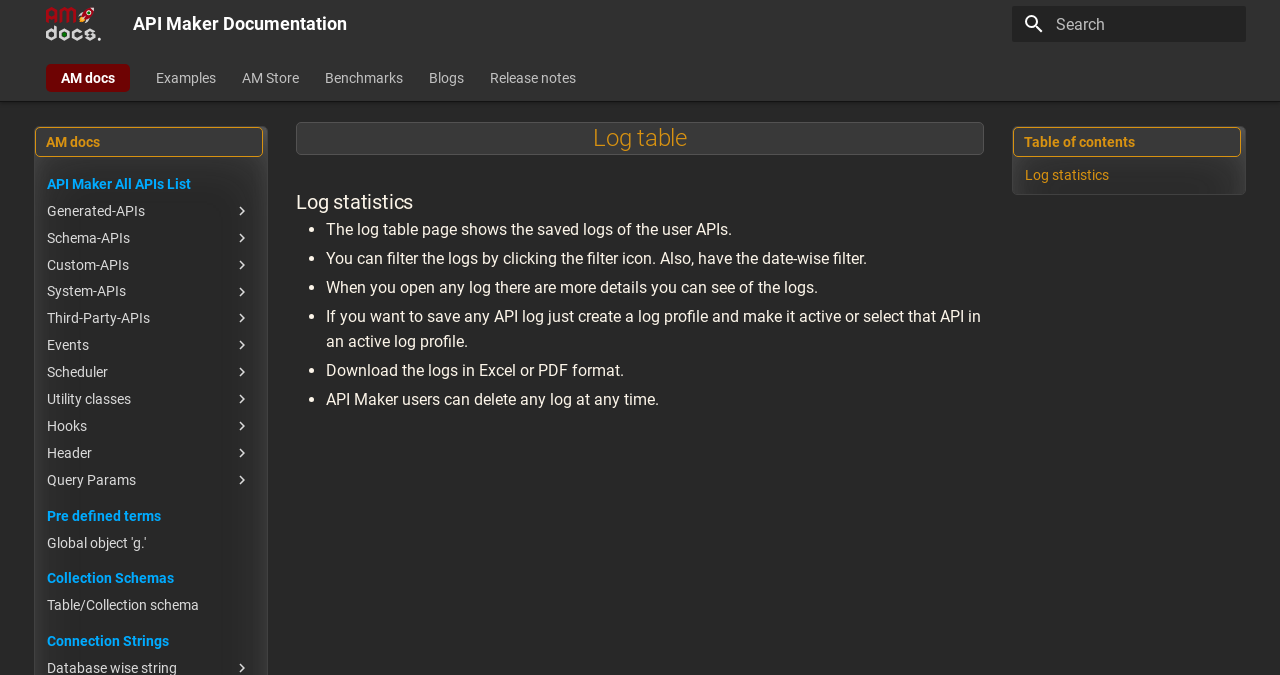Determine the bounding box coordinates of the clickable region to carry out the instruction: "View Log statistics".

[0.801, 0.246, 0.96, 0.273]